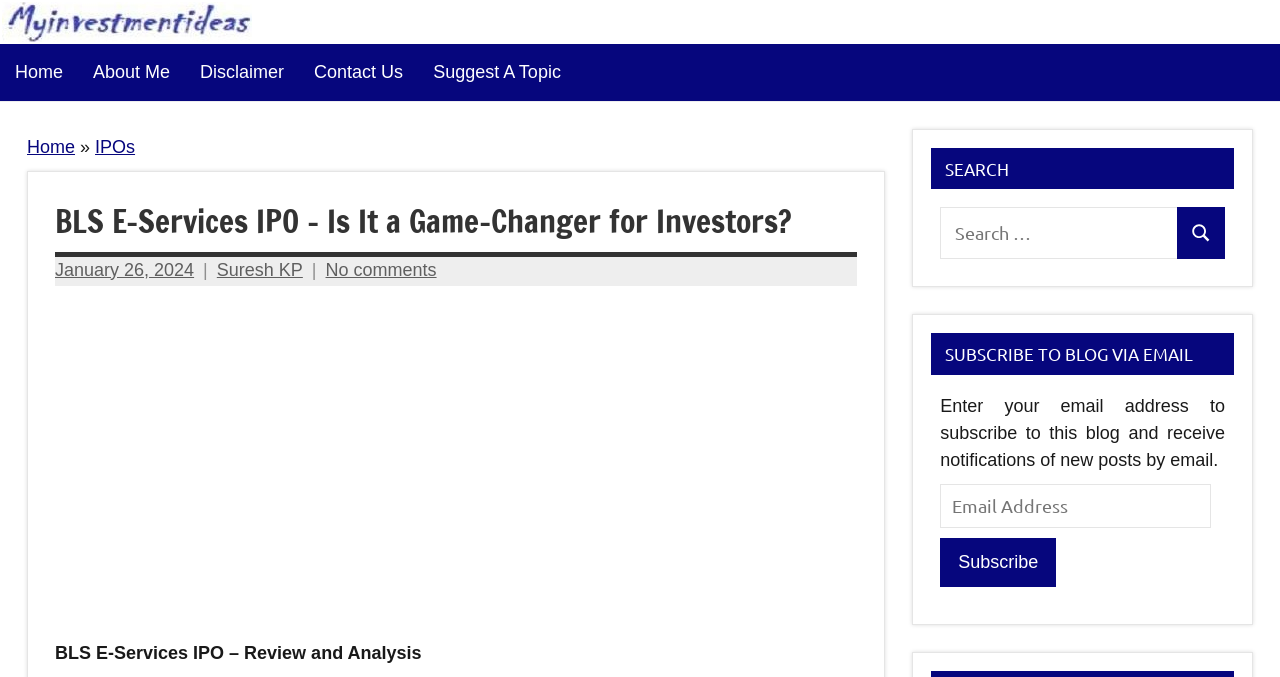What is the name of the website?
Could you please answer the question thoroughly and with as much detail as possible?

The website's name can be found in the top-left corner of the webpage, where the logo is located. The text 'Myinvestmentideas.com' is written next to the logo, indicating that it is the name of the website.